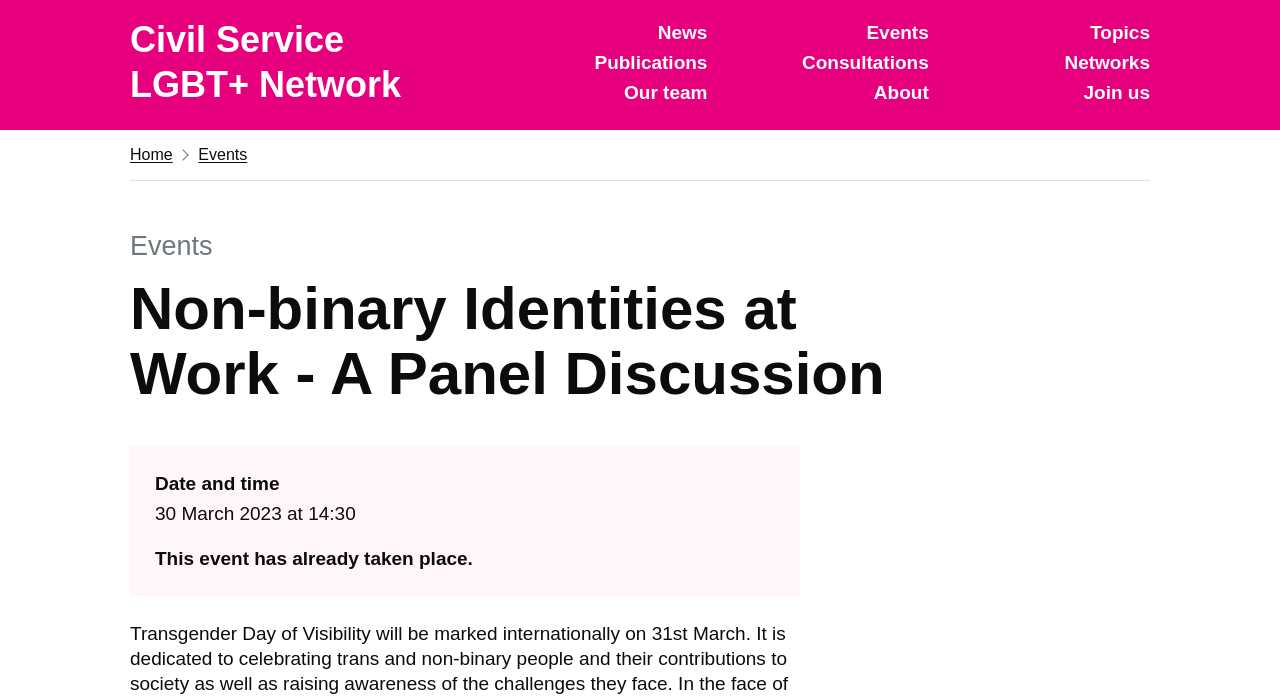Using the description "Join us", predict the bounding box of the relevant HTML element.

[0.846, 0.117, 0.898, 0.147]